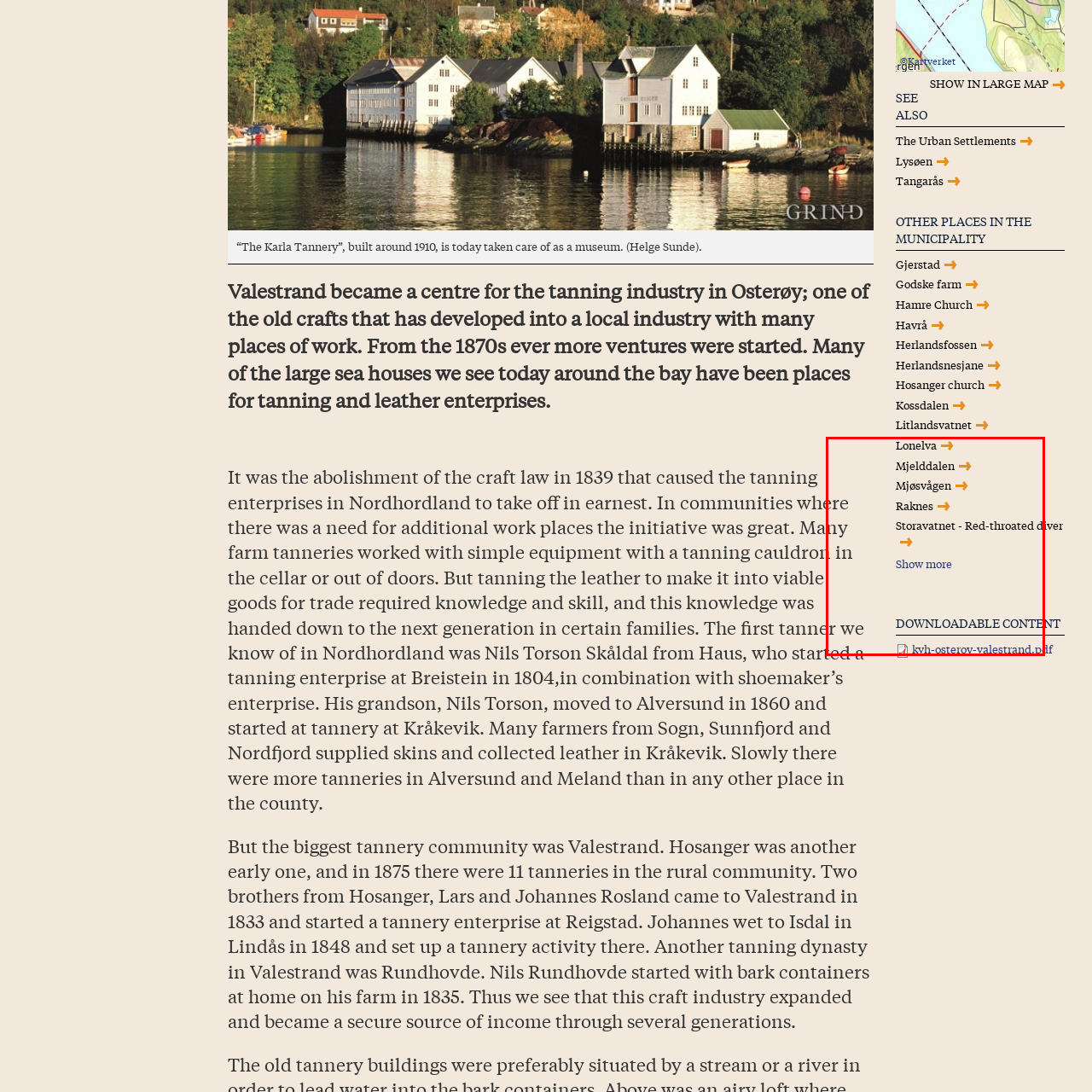Focus on the section encased in the red border, What is the name of the river mentioned in the webpage? Give your response as a single word or phrase.

Lonelva